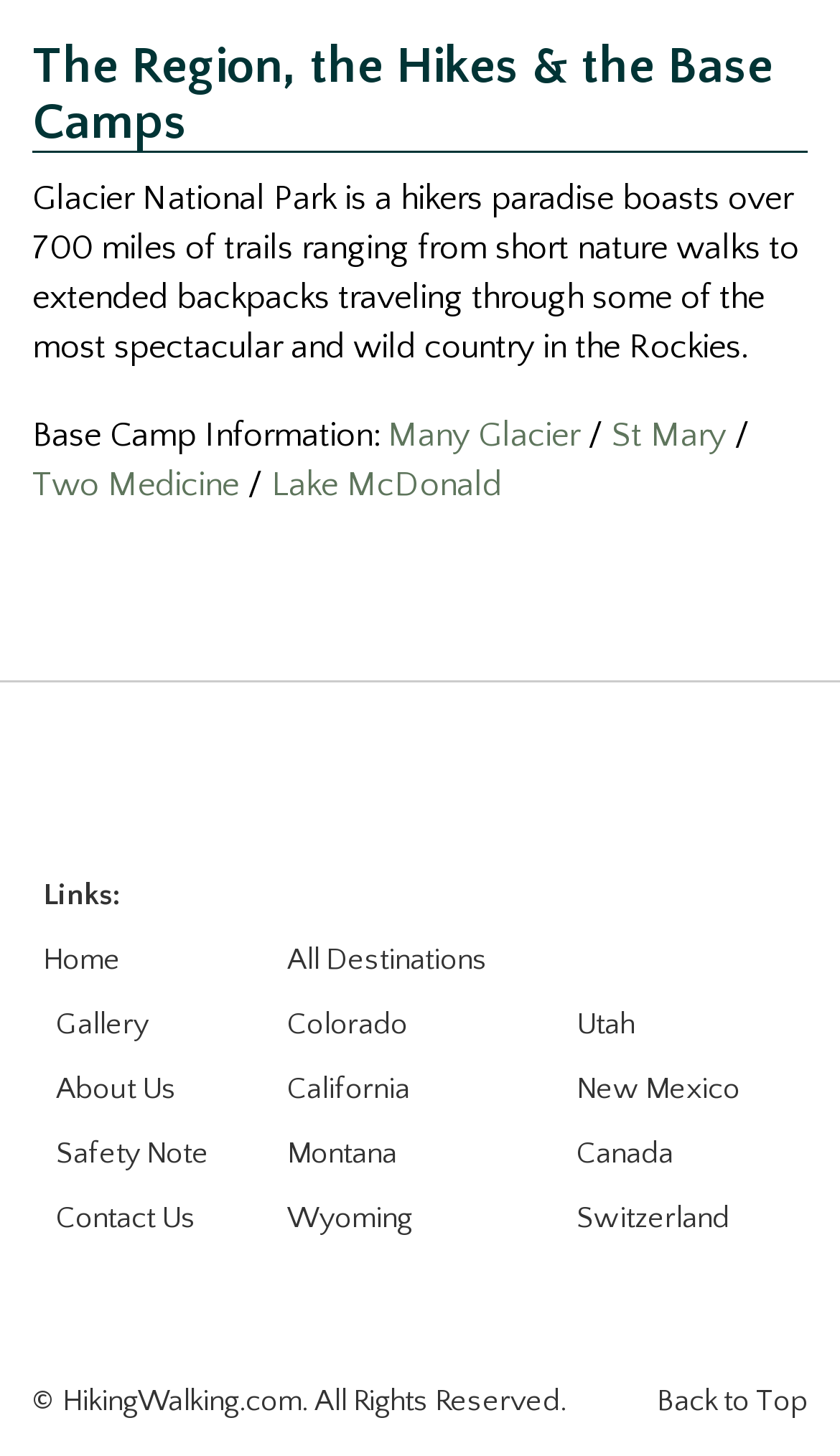Please identify the bounding box coordinates of the region to click in order to complete the given instruction: "Visit the 'Contact Us' page". The coordinates should be four float numbers between 0 and 1, i.e., [left, top, right, bottom].

[0.067, 0.826, 0.233, 0.849]